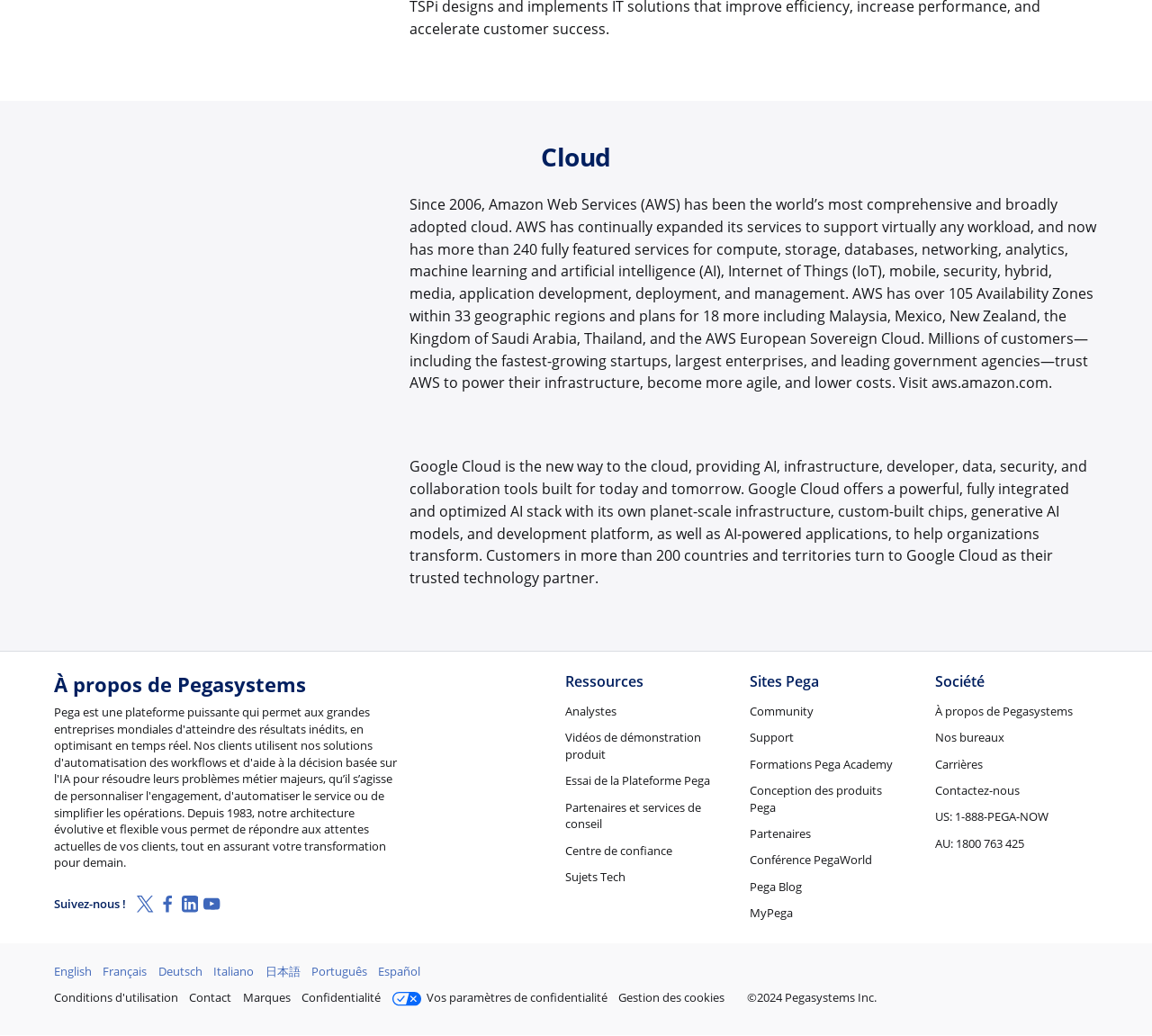Locate the bounding box coordinates of the element to click to perform the following action: 'Check out our other brand FirstCuriosity'. The coordinates should be given as four float values between 0 and 1, in the form of [left, top, right, bottom].

None